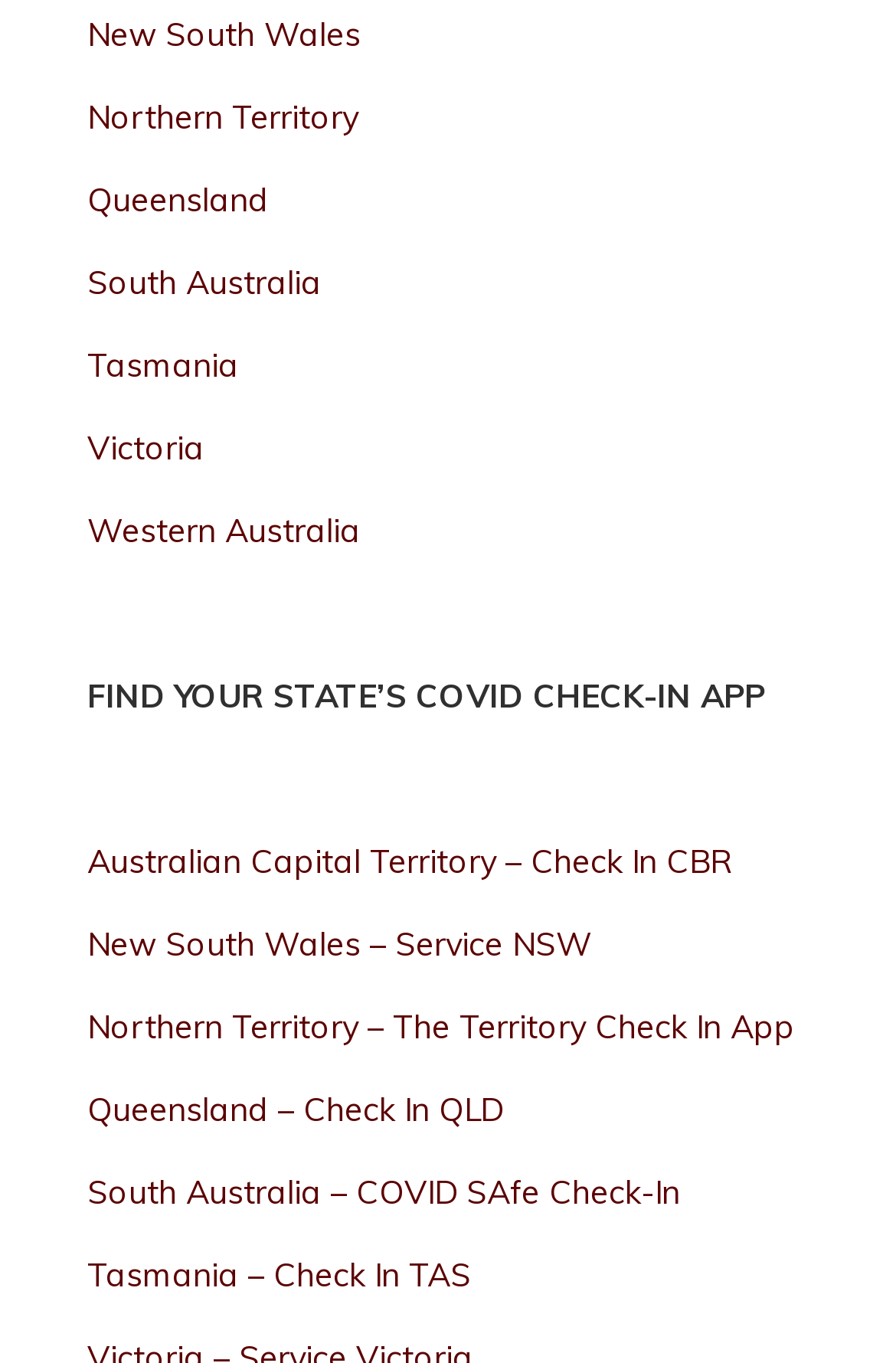Using the description: "Victoria", determine the UI element's bounding box coordinates. Ensure the coordinates are in the format of four float numbers between 0 and 1, i.e., [left, top, right, bottom].

[0.097, 0.313, 0.228, 0.344]